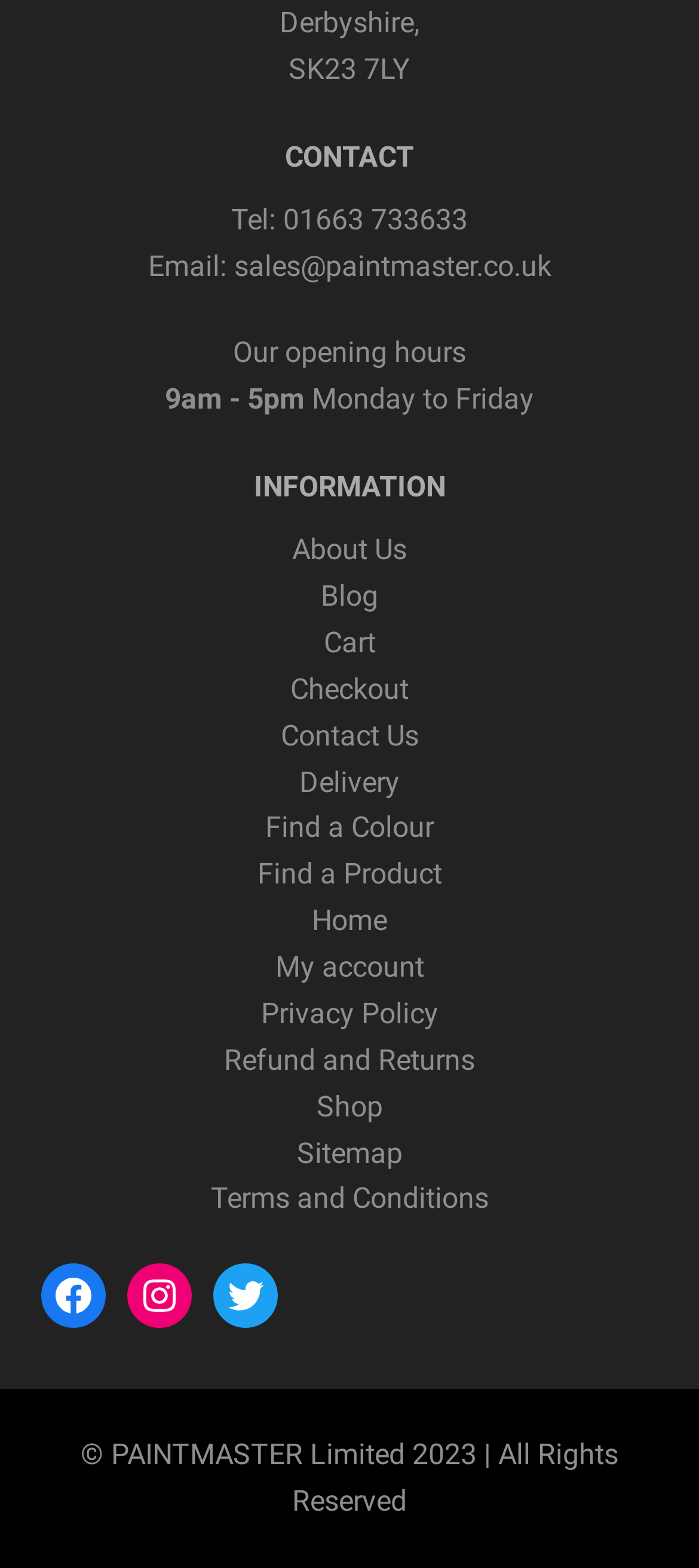Provide the bounding box coordinates in the format (top-left x, top-left y, bottom-right x, bottom-right y). All values are floating point numbers between 0 and 1. Determine the bounding box coordinate of the UI element described as: Find a Product

[0.368, 0.547, 0.632, 0.568]